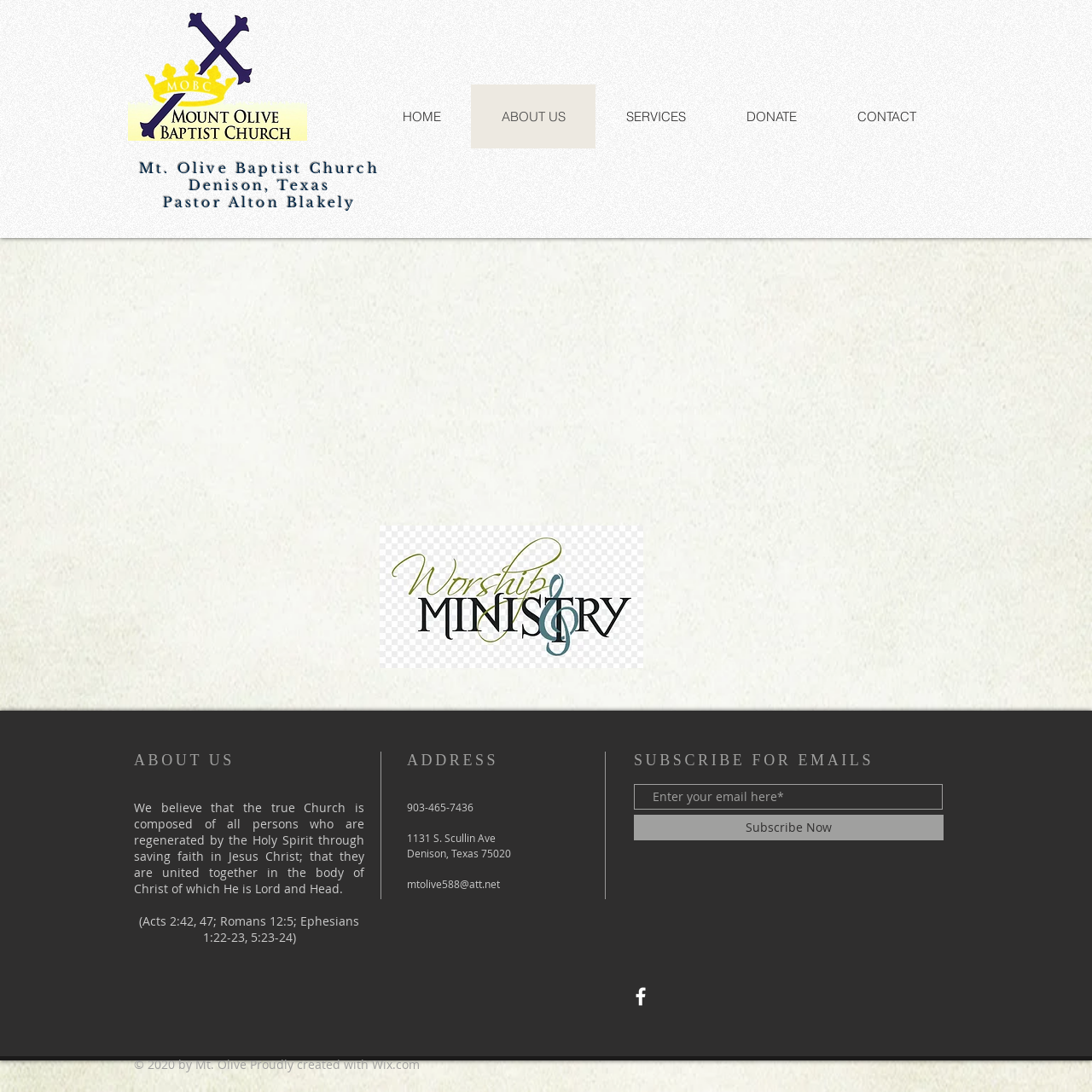Kindly provide the bounding box coordinates of the section you need to click on to fulfill the given instruction: "Enter email address in the subscription box".

[0.58, 0.718, 0.863, 0.741]